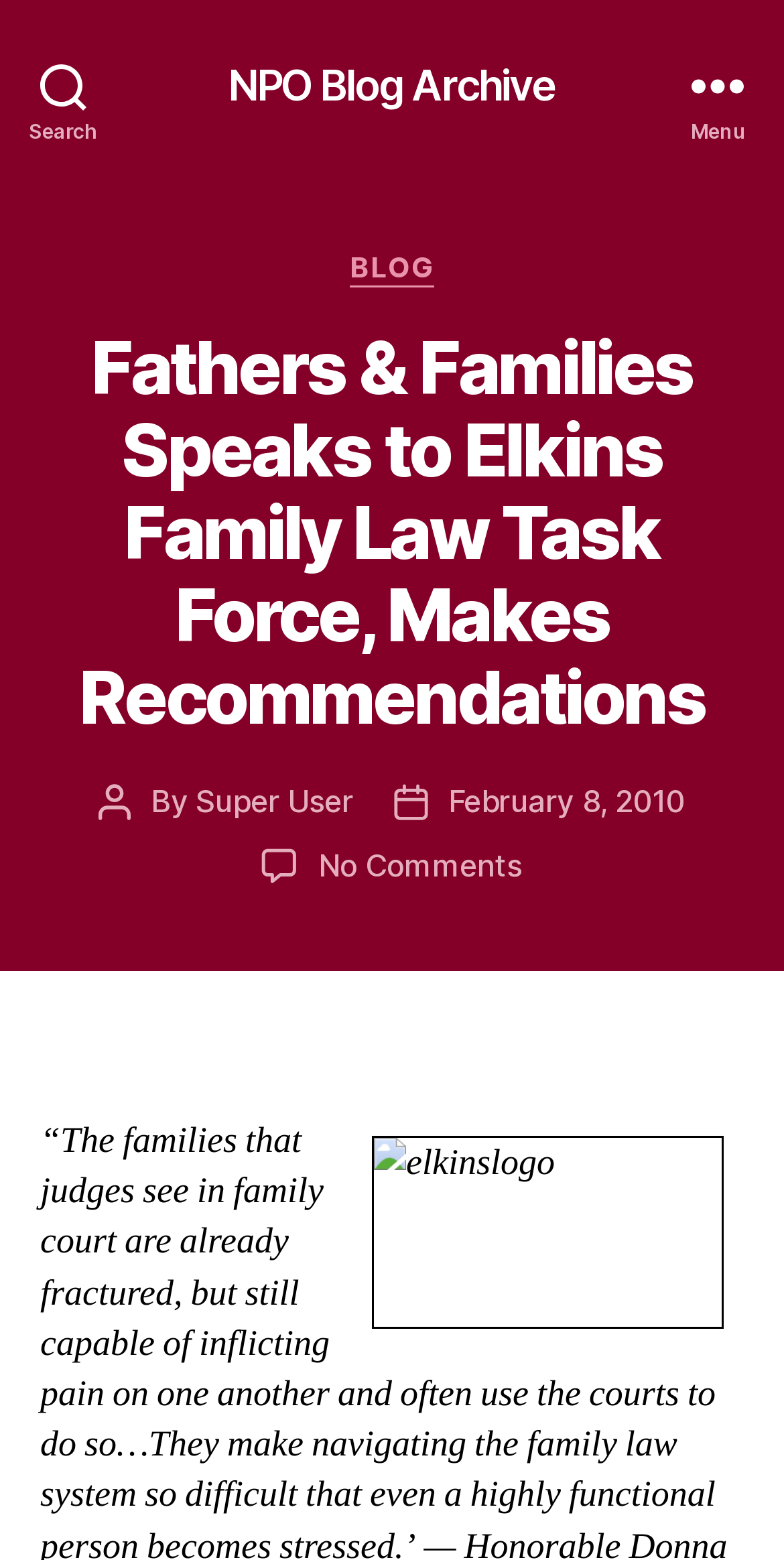Based on what you see in the screenshot, provide a thorough answer to this question: What is the name of the category that this post belongs to?

I found the answer by looking at the menu section and finding the link that says 'BLOG'.